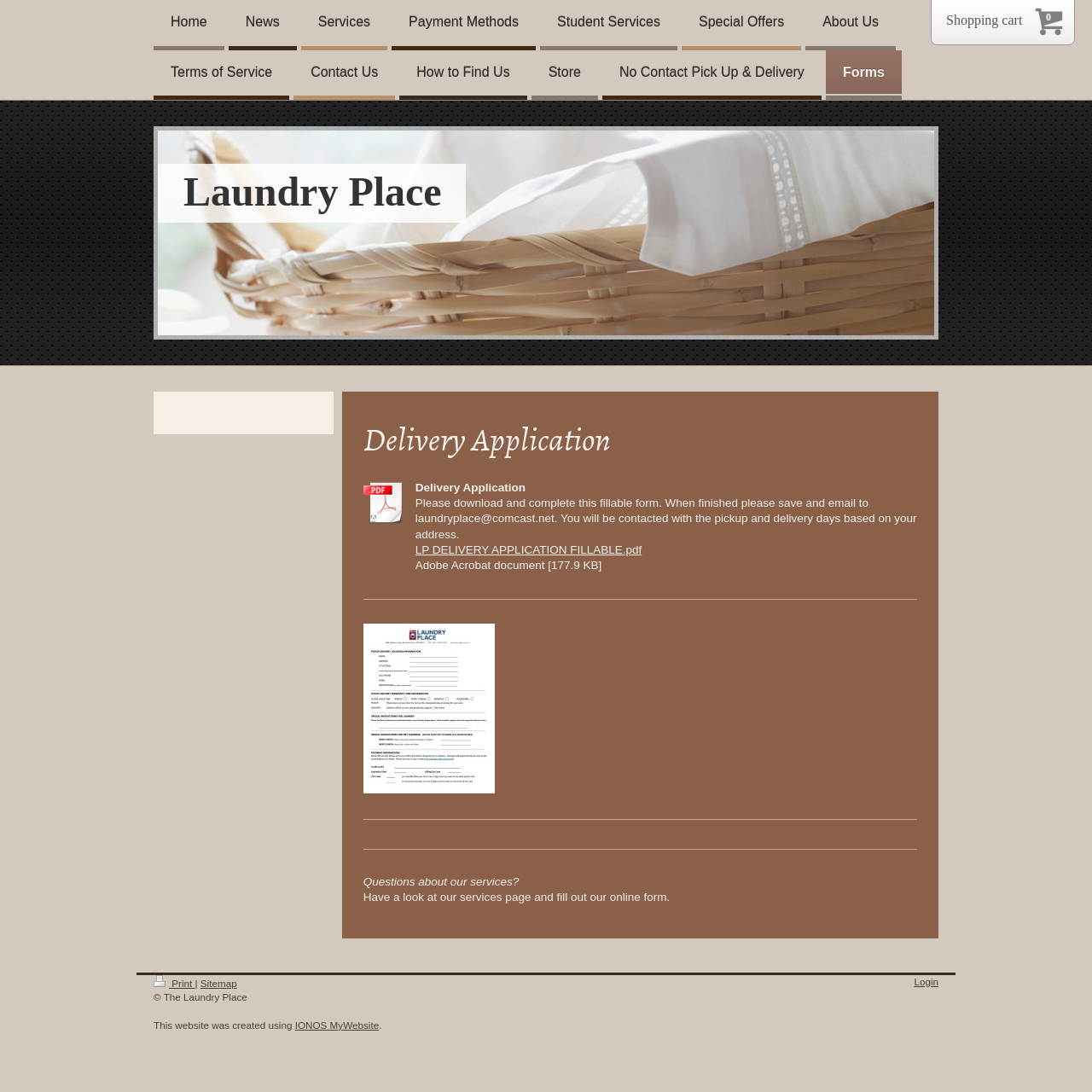Find the bounding box coordinates of the element I should click to carry out the following instruction: "Login to the website".

[0.837, 0.894, 0.859, 0.904]